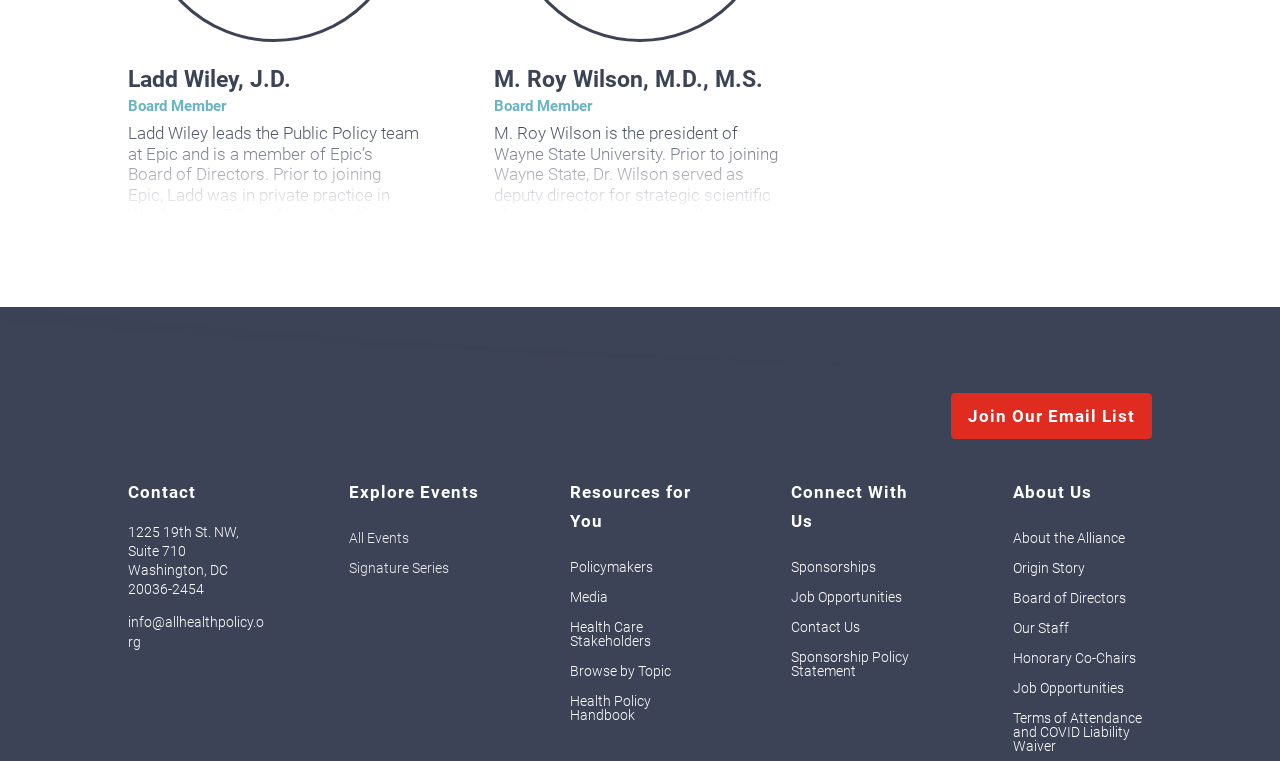What is Ladd Wiley's profession?
Based on the image, please offer an in-depth response to the question.

Based on the webpage, Ladd Wiley is described as 'J.D.' which is a degree in law, and he is mentioned to have been in private practice in Washington, DC working in health policy, indicating that he is a lawyer.